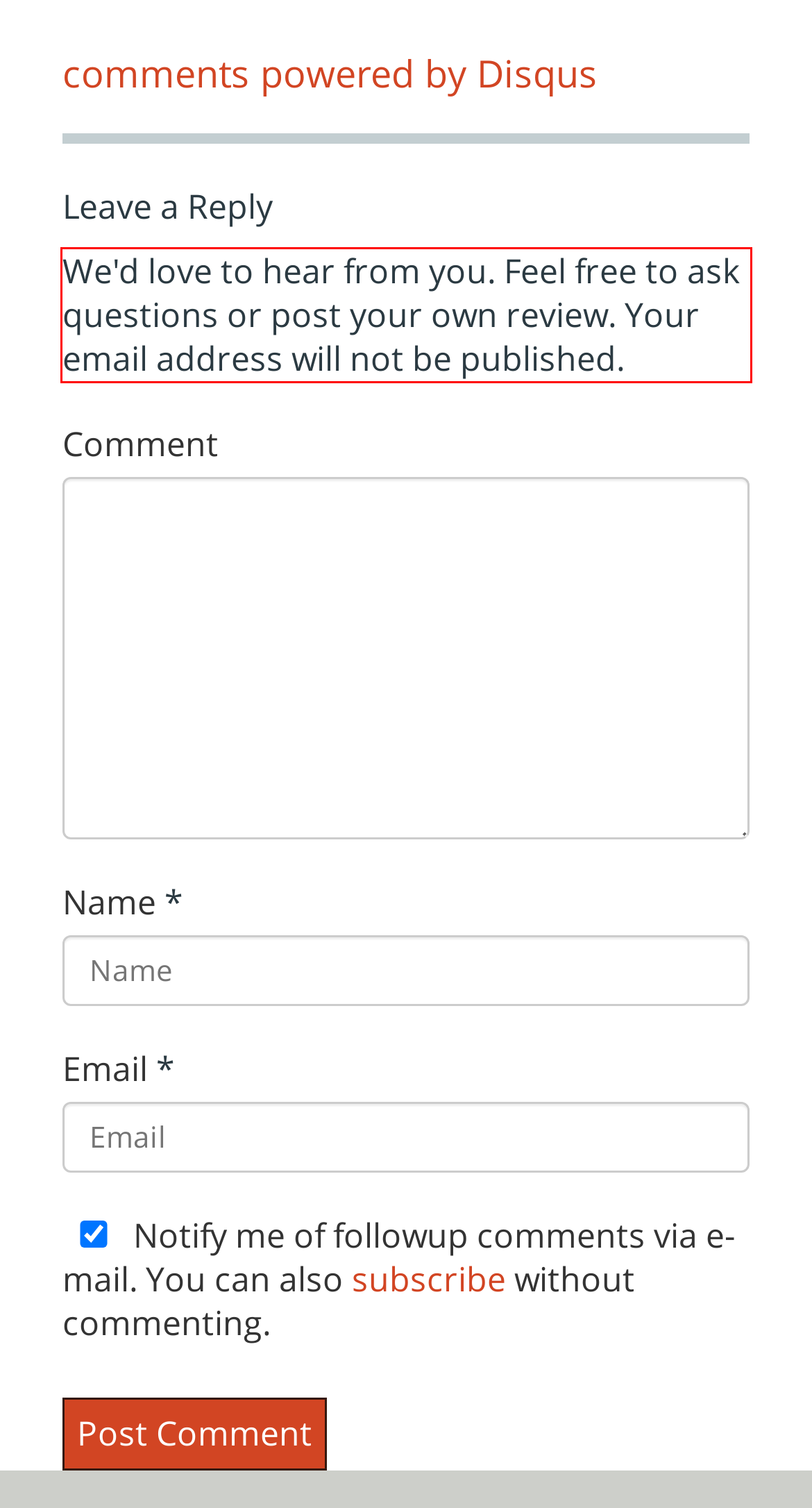Review the screenshot of the webpage and recognize the text inside the red rectangle bounding box. Provide the extracted text content.

We'd love to hear from you. Feel free to ask questions or post your own review. Your email address will not be published.